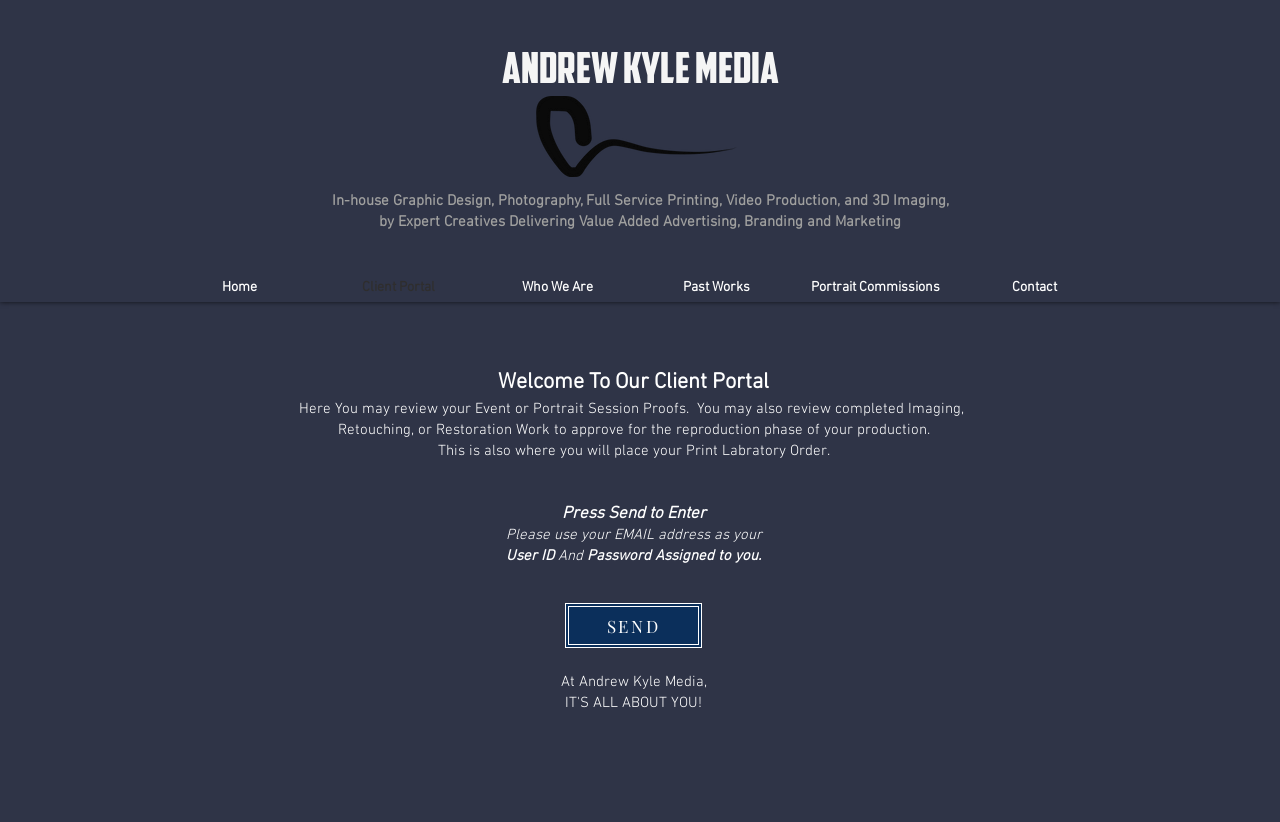Identify the bounding box coordinates for the element you need to click to achieve the following task: "View Funny Reindeer Lying Down product". The coordinates must be four float values ranging from 0 to 1, formatted as [left, top, right, bottom].

None